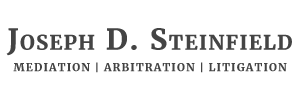Please answer the following query using a single word or phrase: 
What is conveyed by the clean and professional design of the logo?

Trust and expertise